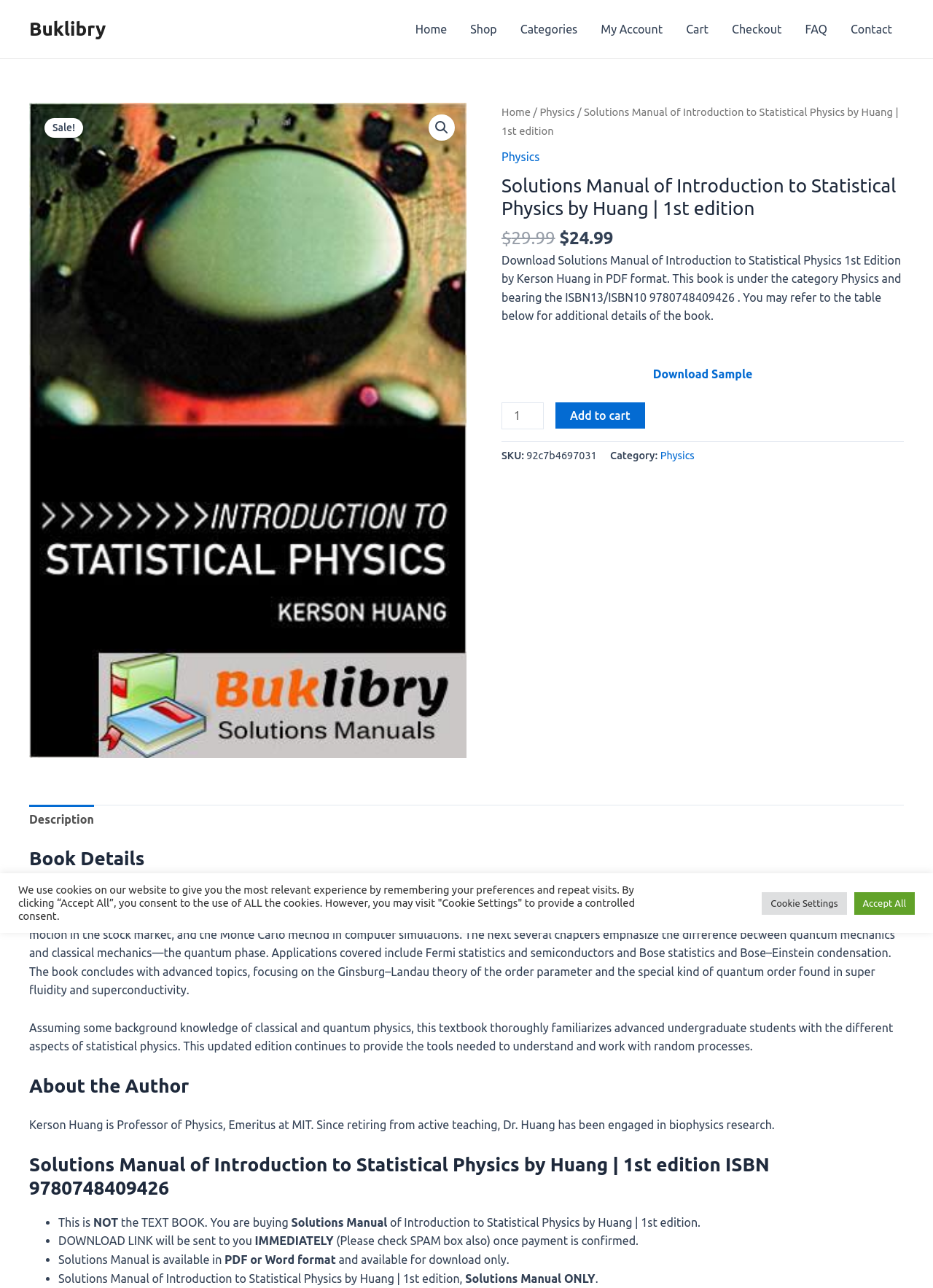Determine the bounding box coordinates of the clickable region to execute the instruction: "Change the product quantity". The coordinates should be four float numbers between 0 and 1, denoted as [left, top, right, bottom].

[0.538, 0.312, 0.583, 0.333]